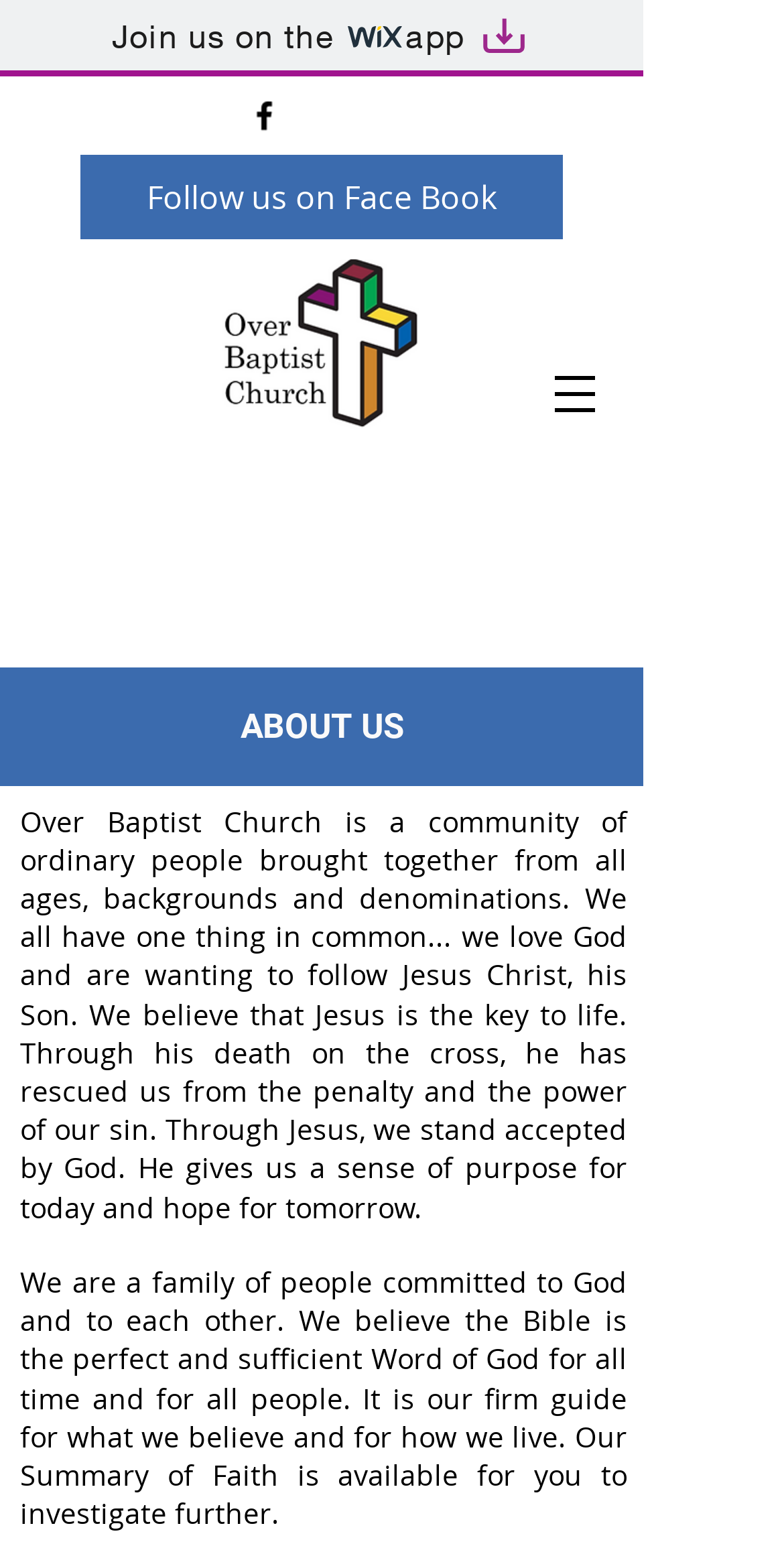Please provide a detailed answer to the question below based on the screenshot: 
What is available for investigation?

The Summary of Faith is available for investigation, as stated in the StaticText element which says 'Our Summary of Faith is available for you to investigate further.'